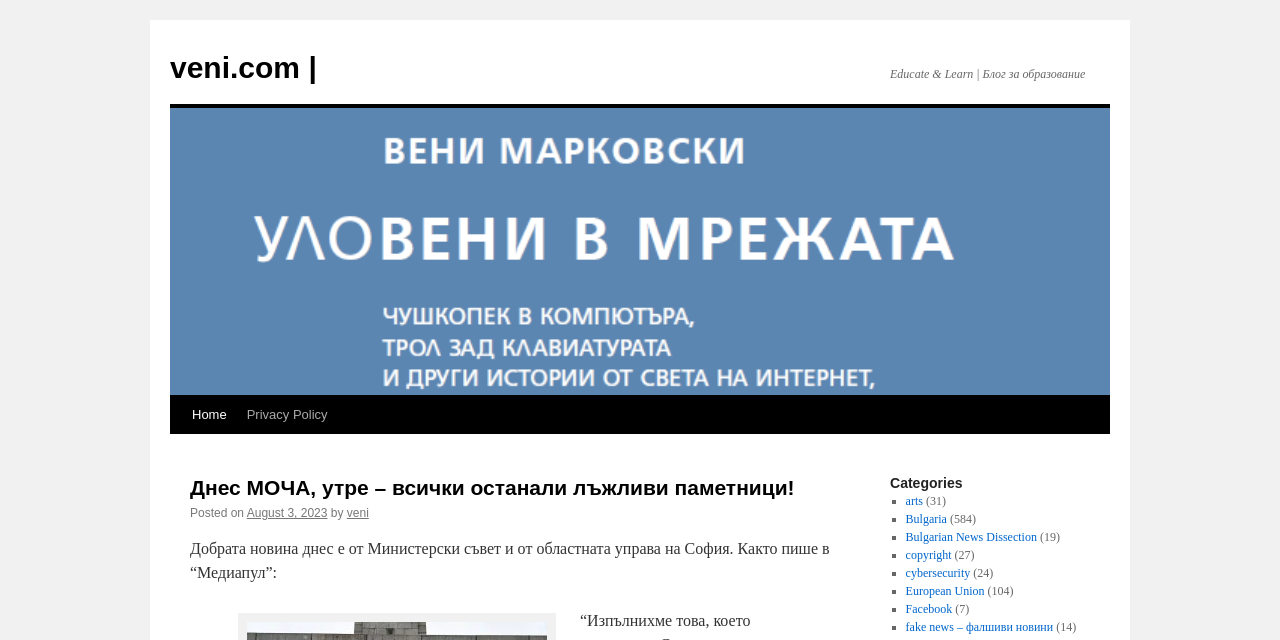Respond to the question below with a single word or phrase: How many articles are in the 'Bulgaria' category?

584